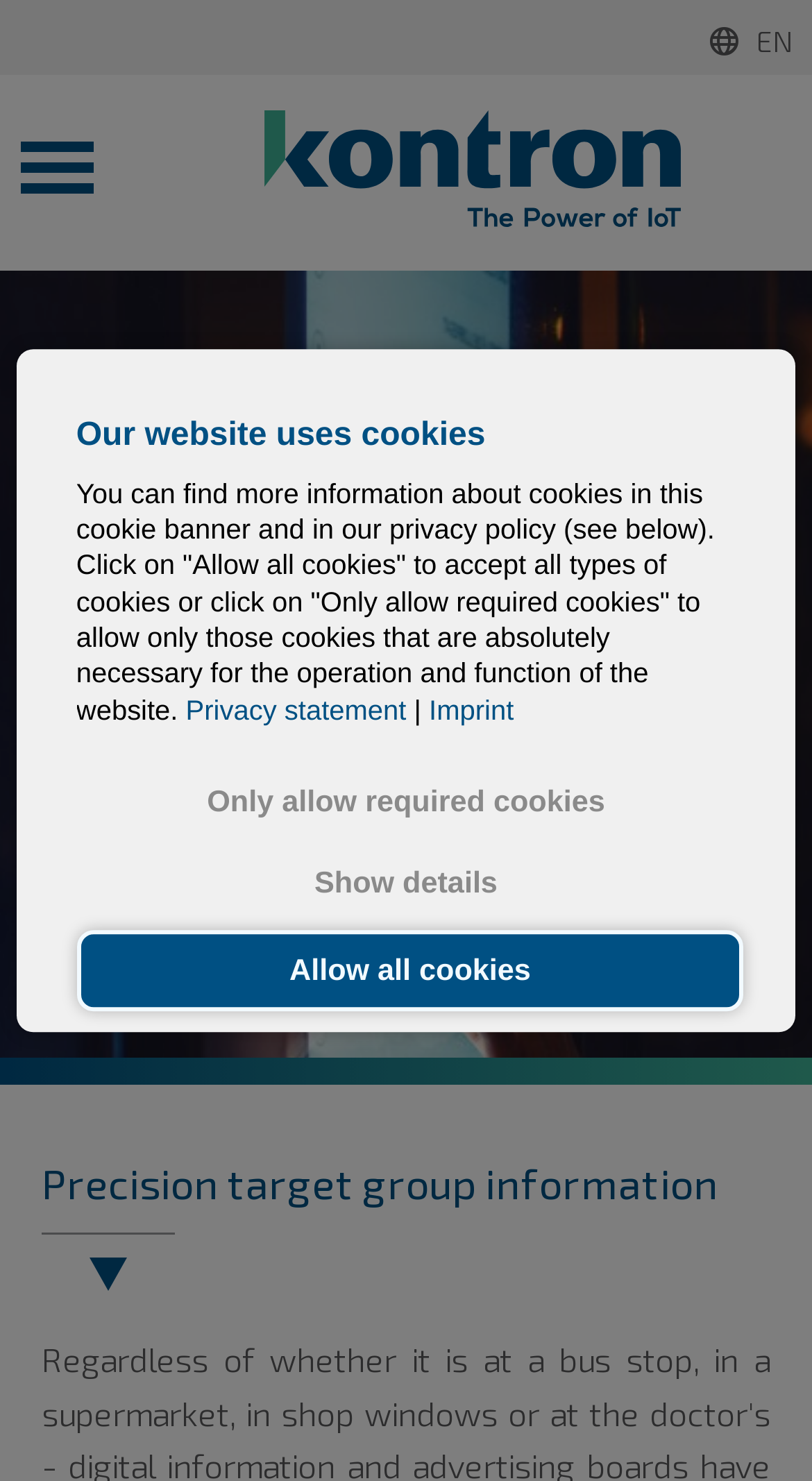What is the purpose of the button 'Show details'?
Answer the question with a single word or phrase, referring to the image.

To show more information